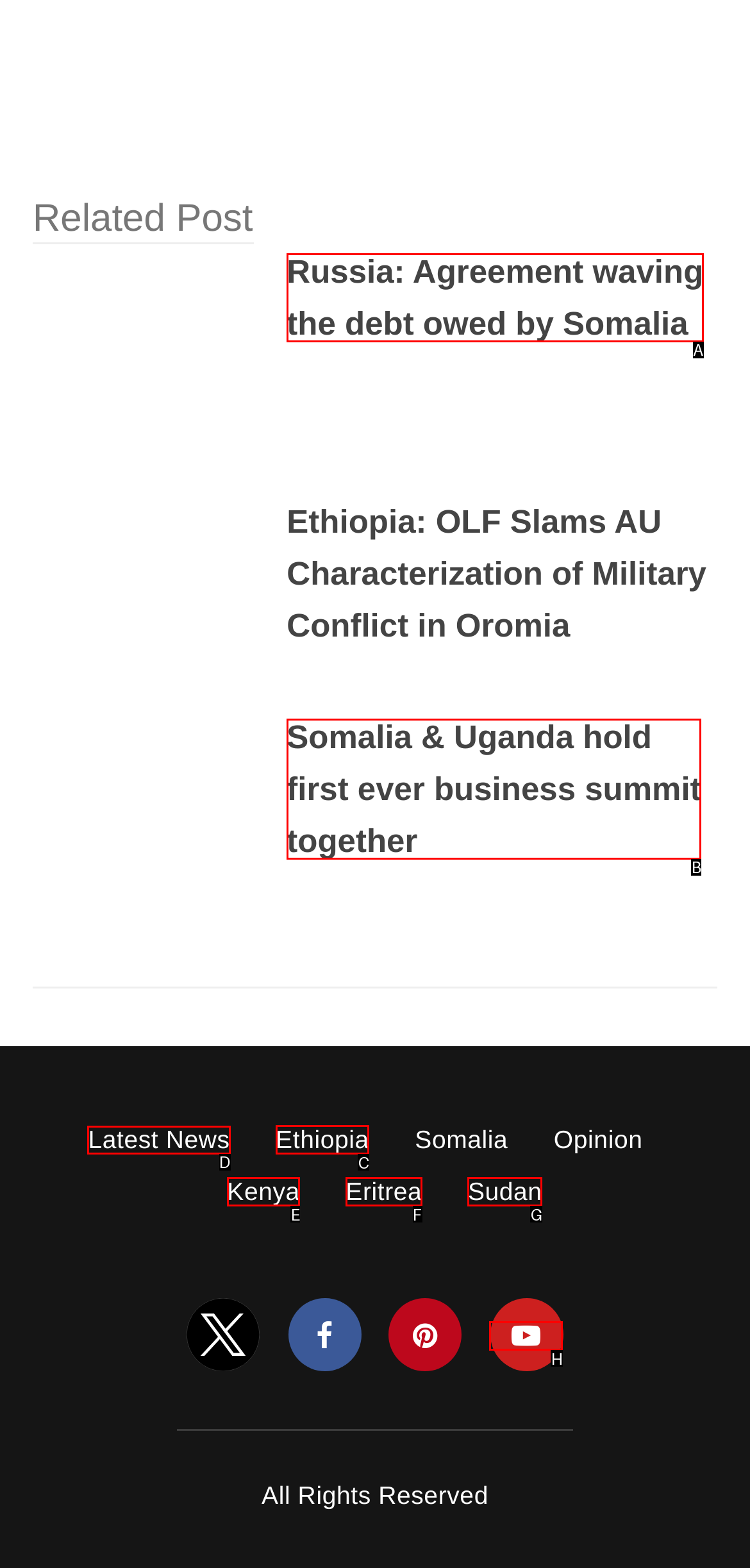Indicate the HTML element to be clicked to accomplish this task: View latest news Respond using the letter of the correct option.

D